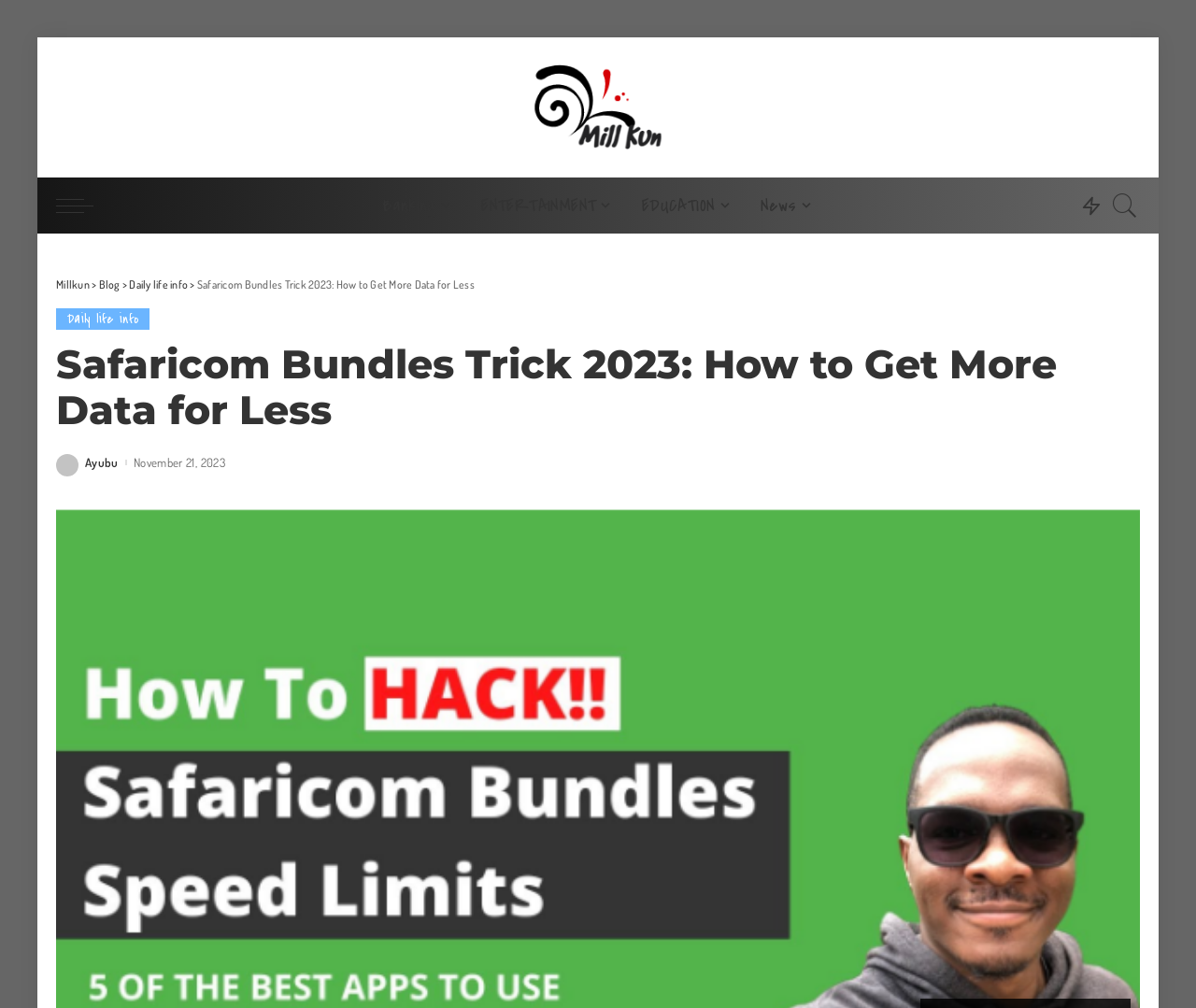Please answer the following query using a single word or phrase: 
How many social media links are present?

4